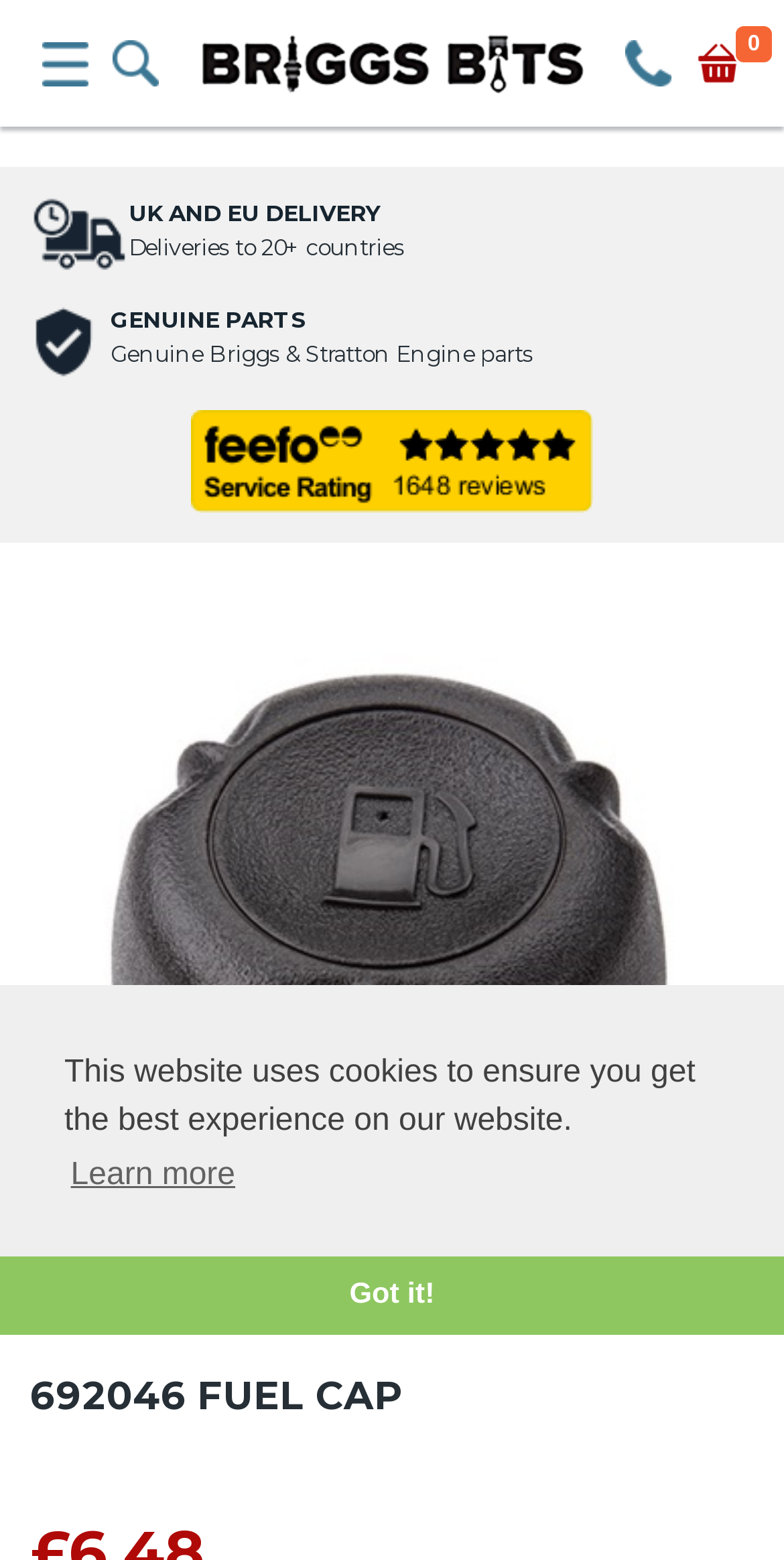Respond to the question below with a single word or phrase:
How many countries does this website deliver to?

20+